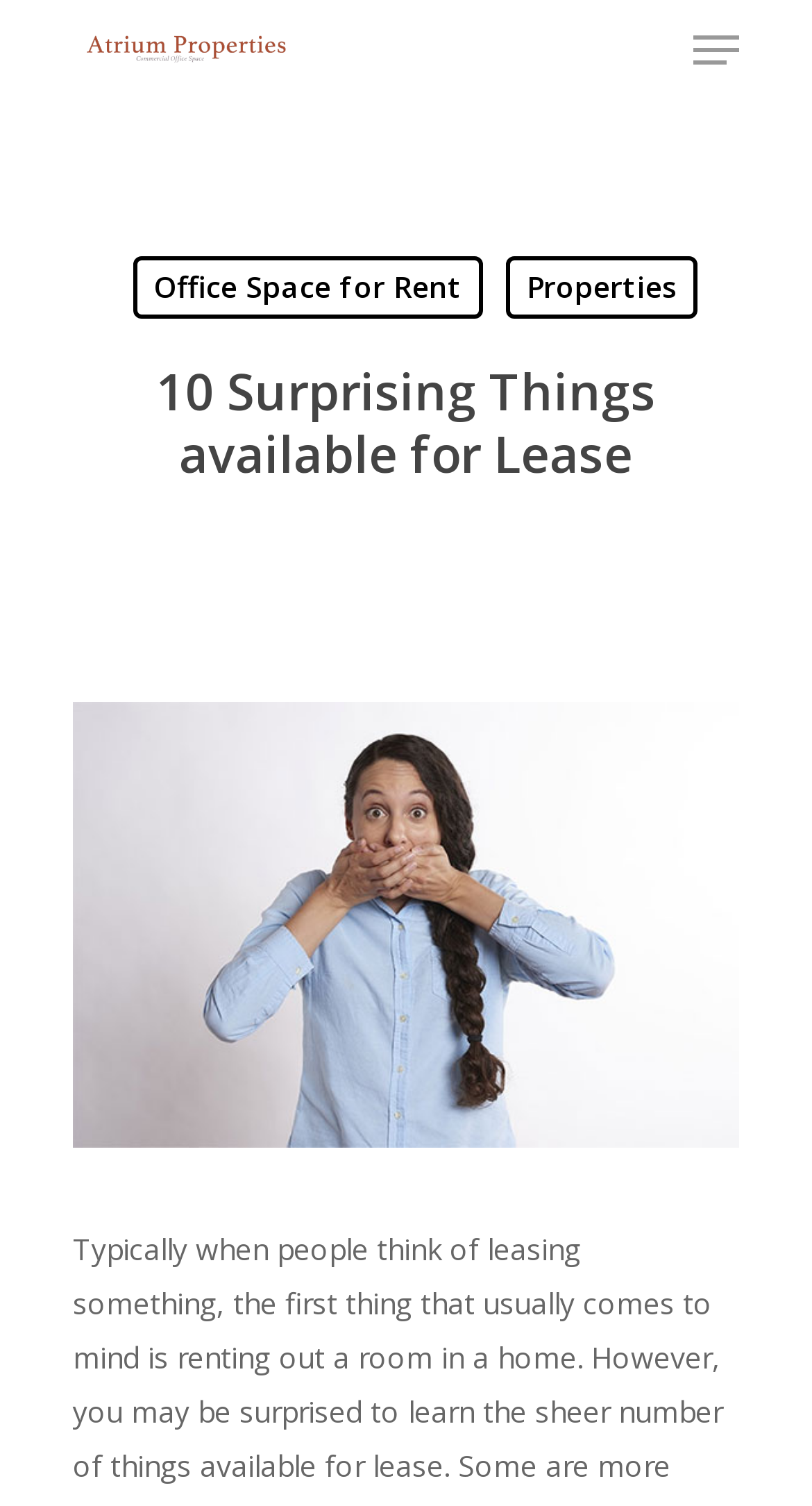Create an in-depth description of the webpage, covering main sections.

The webpage is about 10 surprising things available for lease, as indicated by the title "10 Surprising Things Available for Lease | Atrium Properties". 

At the top left of the page, there is a link to "Office Space & Commercial Real Estate for Rent - Clifton Park NY", accompanied by an image with the same description. 

On the top right, there is a navigation menu that is currently collapsed. 

Below the navigation menu, there are two links side by side: "Office Space for Rent" on the left and "Properties" on the right. 

Underneath these links, there is a heading that reads "10 Surprising Things available for Lease". Below this heading, there is a large image that takes up most of the page, also with the description "10 Surprising Things available for Lease".